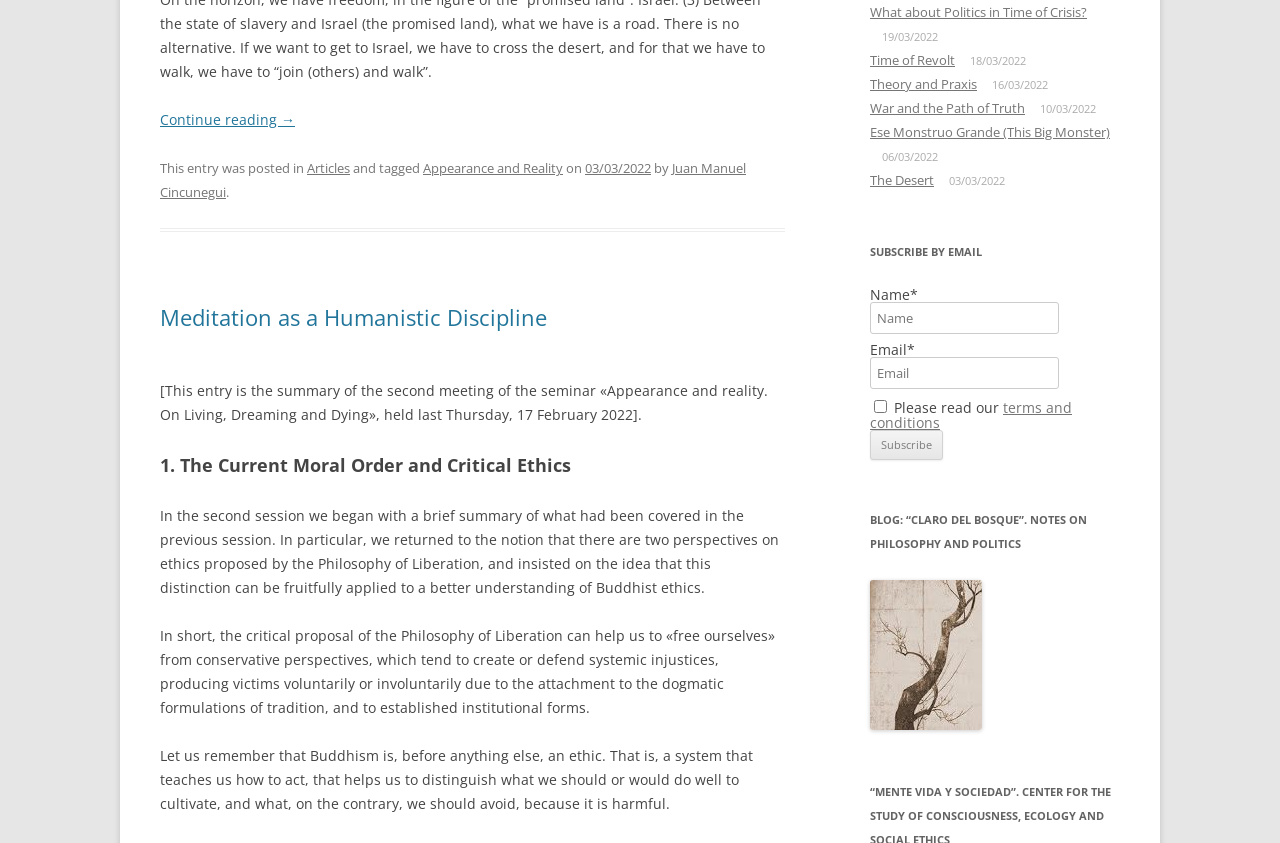Identify the bounding box for the UI element described as: "Shop, Art & Music". Ensure the coordinates are four float numbers between 0 and 1, formatted as [left, top, right, bottom].

None